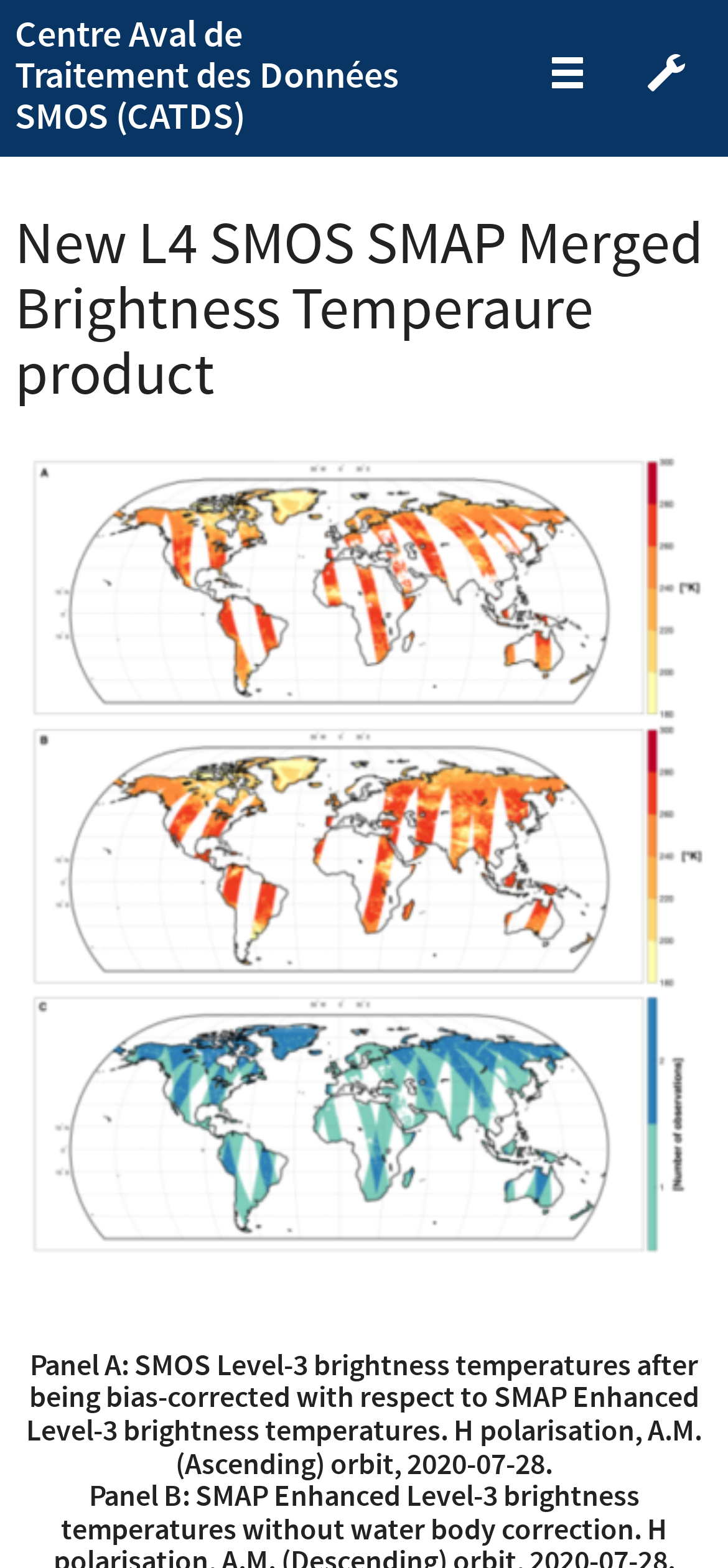Illustrate the webpage's structure and main components comprehensively.

The webpage is about the "New L4 SMOS SMAP Merged Brightness Temperature product" at the Centre Aval de Traitement des Données SMOS (CATDS). At the top-left corner, there is a heading with the title of the webpage. Below it, there are two links with the same text as the heading. 

On the top-right corner, there are three buttons. The first button has an icon '\ue113' and is located near the top-right edge of the page. The second button has an icon '\ue236' and is positioned slightly to the left of the first button. The third button has an icon '\ue136' and is located at the top-right edge of the page. 

Below the top section, there is a header section that spans the entire width of the page. Within this section, there is a heading with the title of the product, "New L4 SMOS SMAP Merged Brightness Temperaure product". Below this heading, there is a link that takes up most of the page's width.